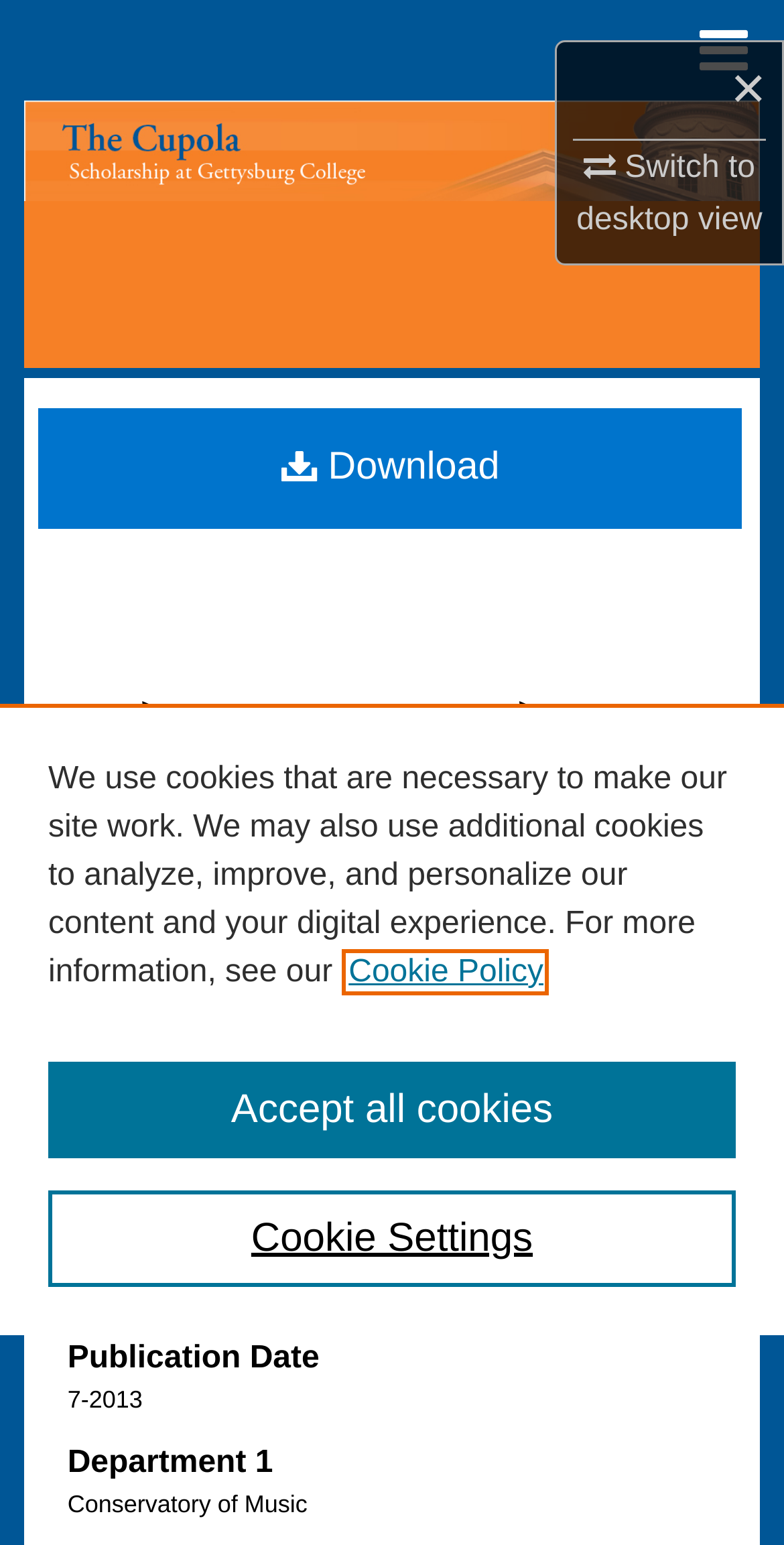Give a succinct answer to this question in a single word or phrase: 
What is the department of the author?

Conservatory of Music